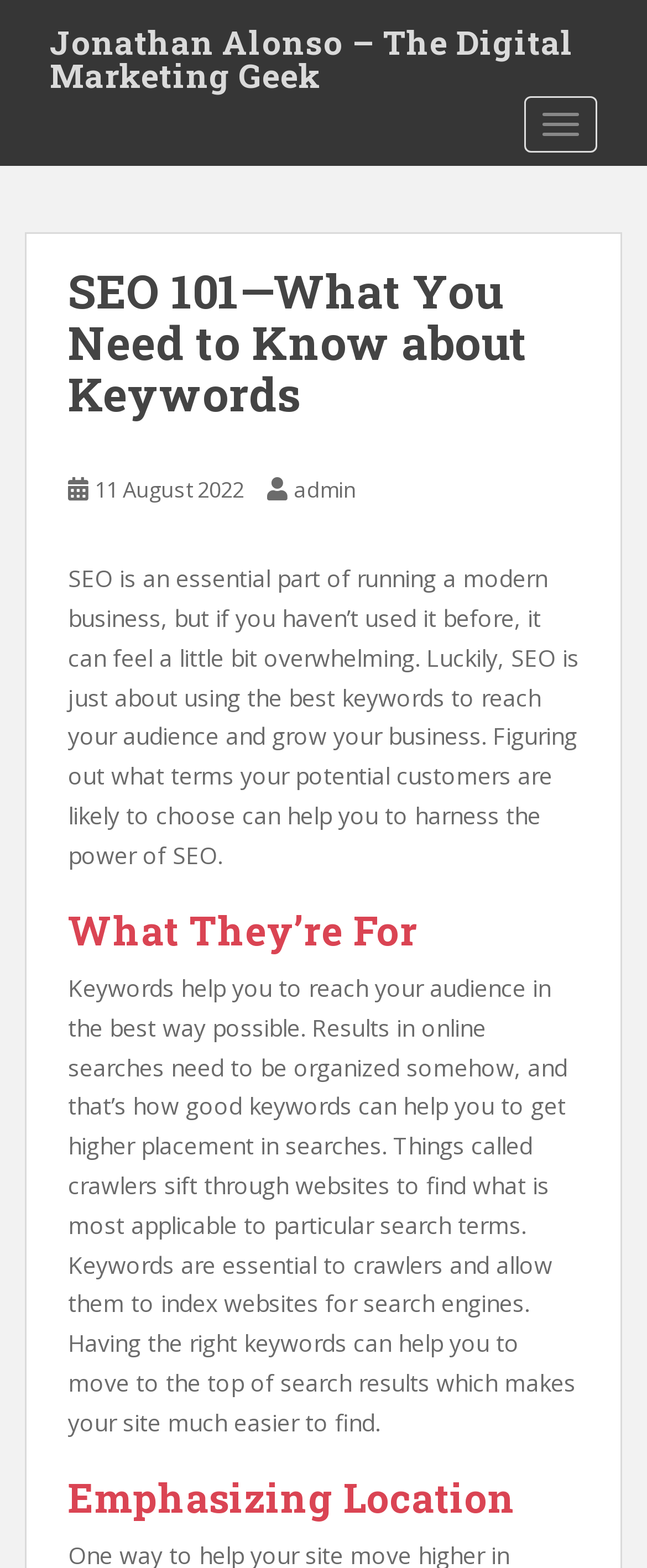Extract the bounding box coordinates for the UI element described as: "admin".

[0.454, 0.303, 0.551, 0.322]